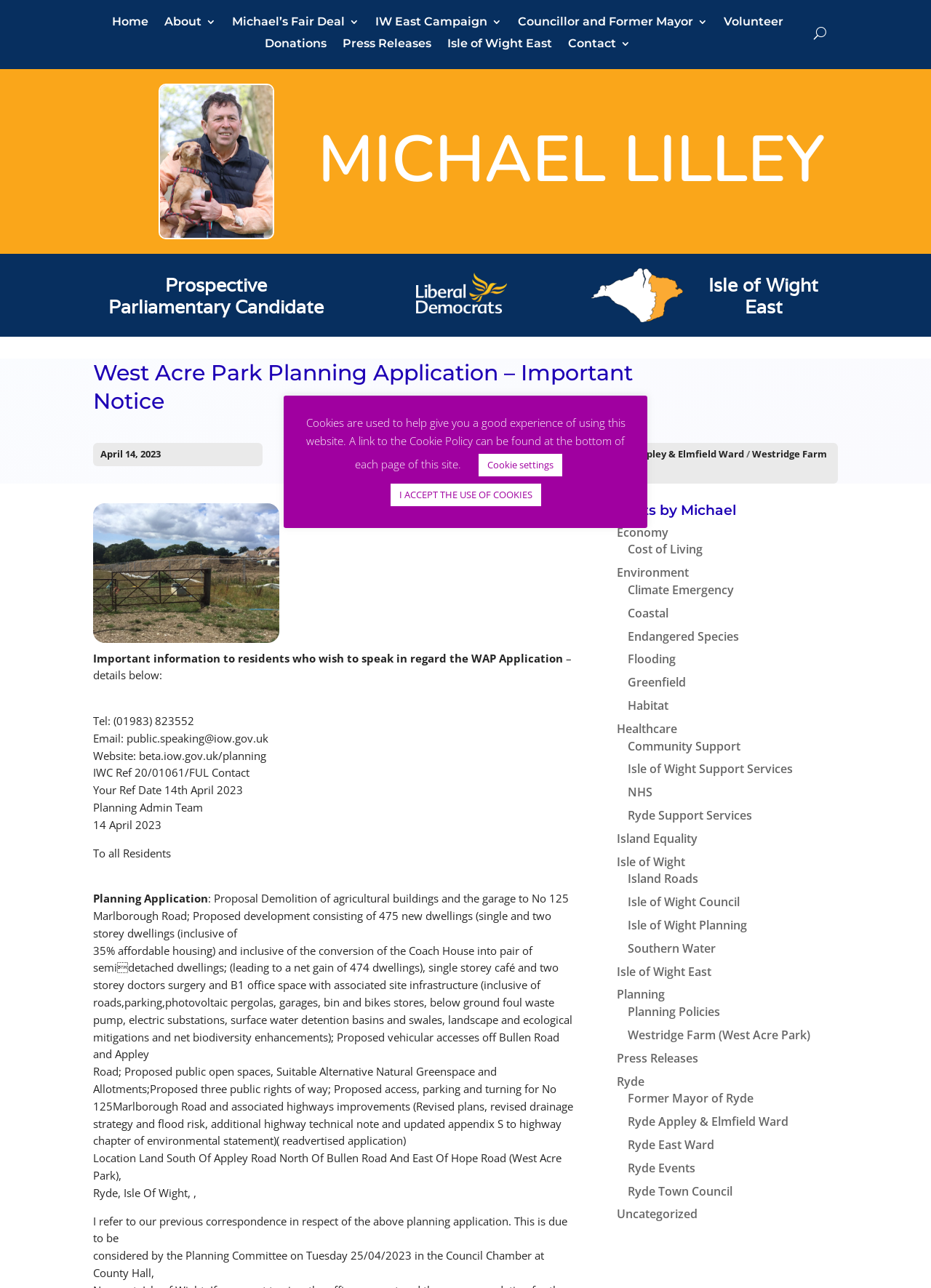Locate the bounding box coordinates of the clickable area needed to fulfill the instruction: "Read the 'Posts by Michael'".

[0.663, 0.391, 0.899, 0.407]